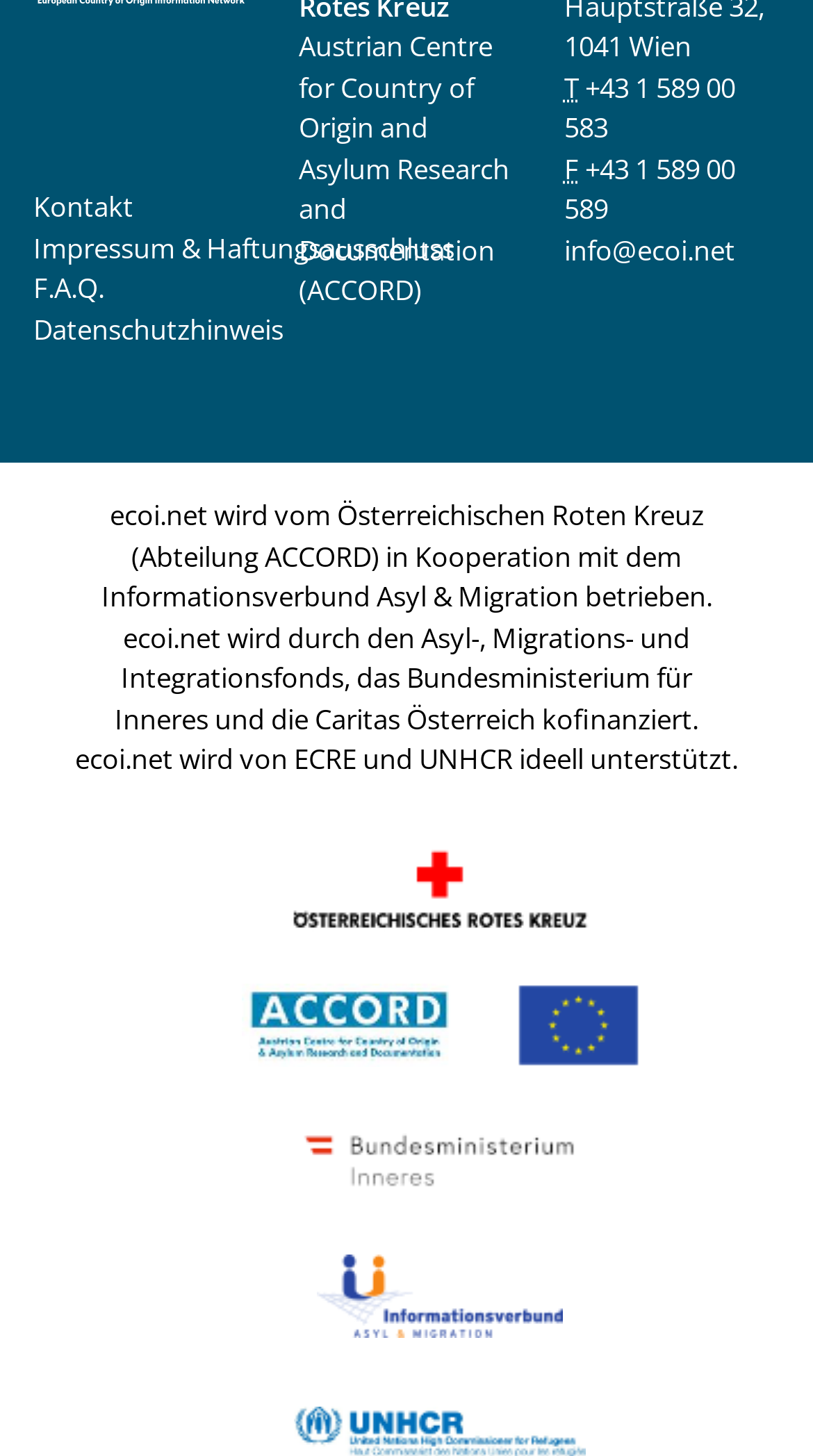Please specify the bounding box coordinates in the format (top-left x, top-left y, bottom-right x, bottom-right y), with all values as floating point numbers between 0 and 1. Identify the bounding box of the UI element described by: info@ecoi.net

[0.694, 0.159, 0.904, 0.184]